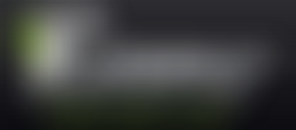What does the green element in the design symbolize?
Using the visual information, reply with a single word or short phrase.

Sustainability